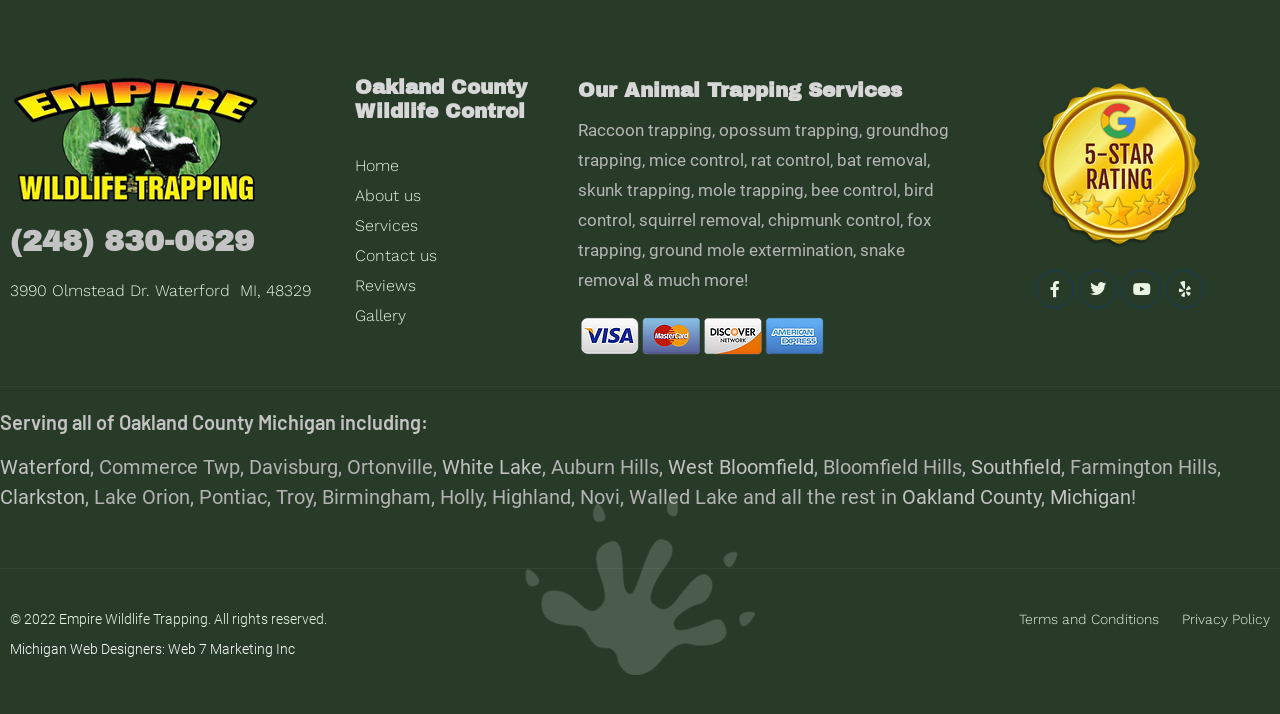Please find the bounding box coordinates for the clickable element needed to perform this instruction: "Check reviews of Empire Wildlife Trapping".

[0.277, 0.38, 0.436, 0.422]